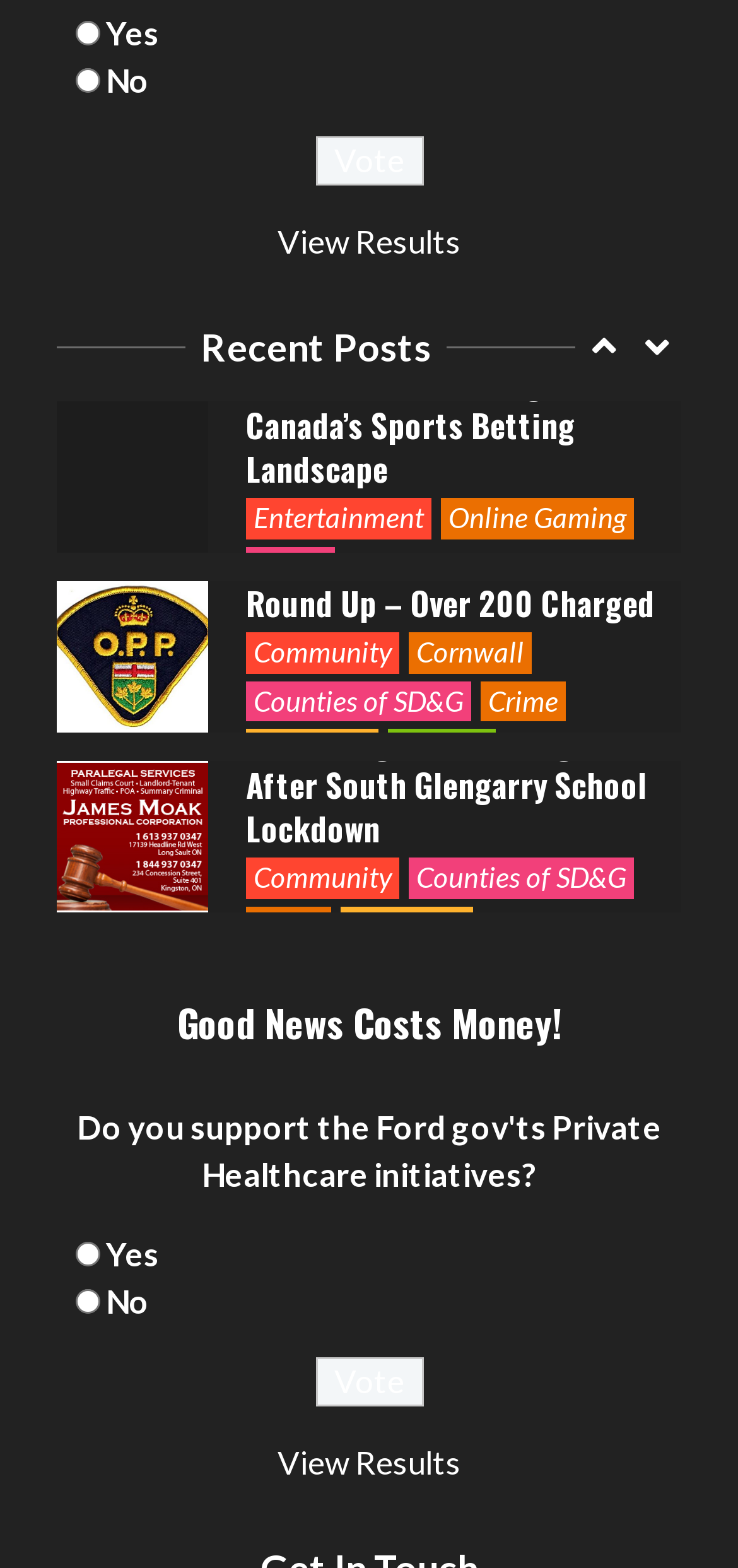Please locate the UI element described by "Counties of SD&G" and provide its bounding box coordinates.

[0.333, 0.419, 0.638, 0.445]